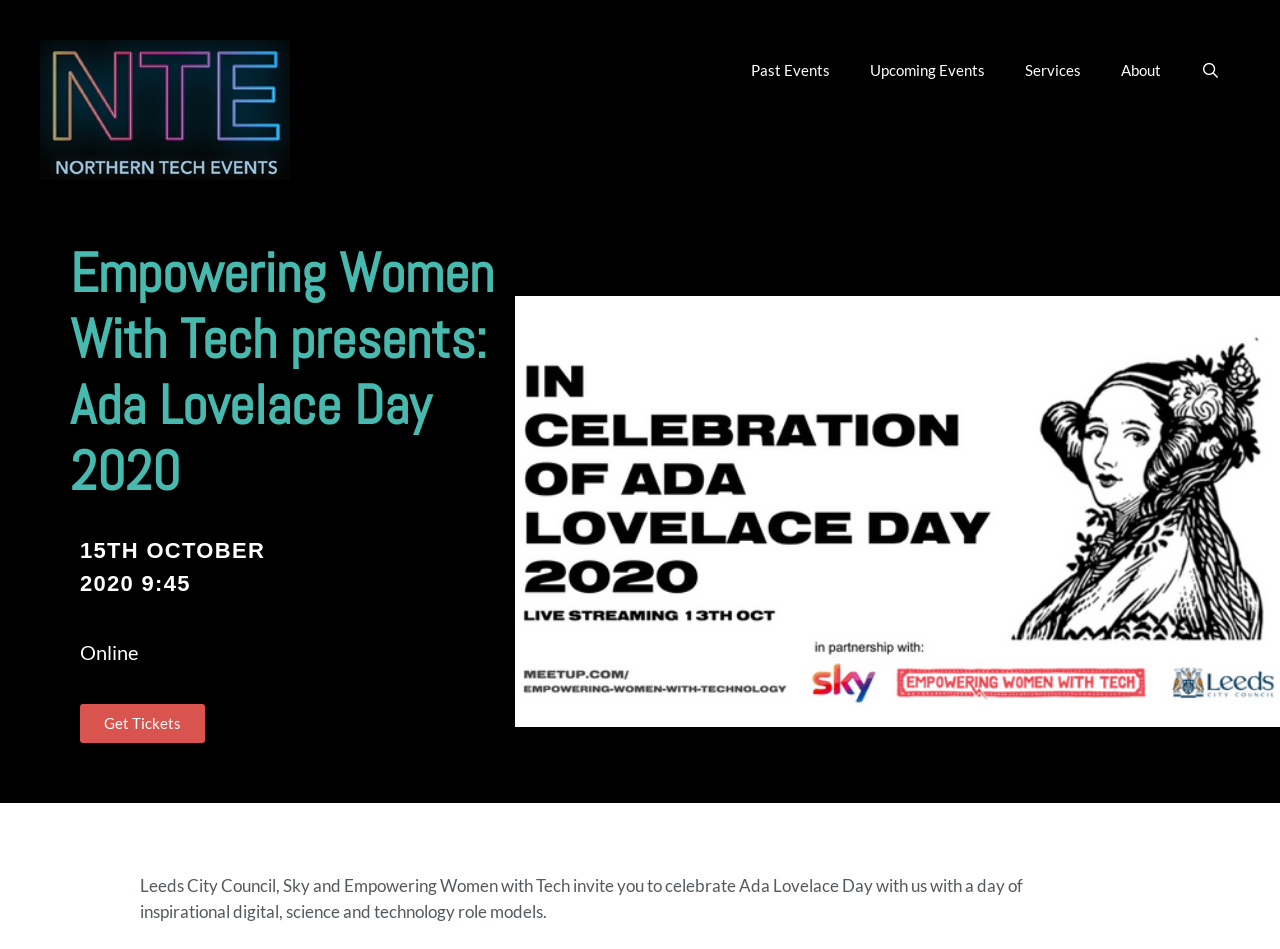Where is the event taking place?
Using the image, provide a concise answer in one word or a short phrase.

Online